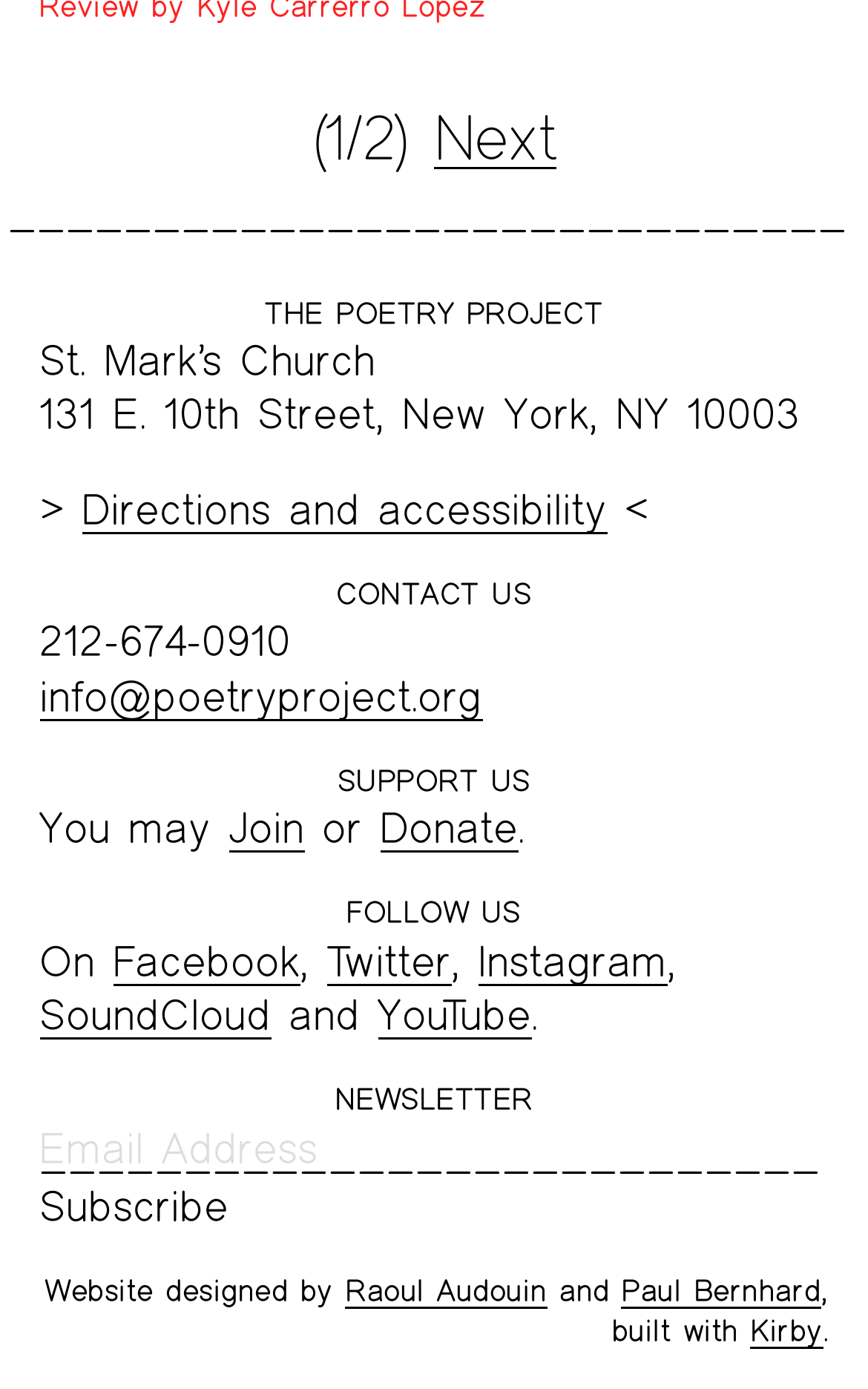Please locate the bounding box coordinates of the element that needs to be clicked to achieve the following instruction: "View previous post". The coordinates should be four float numbers between 0 and 1, i.e., [left, top, right, bottom].

None